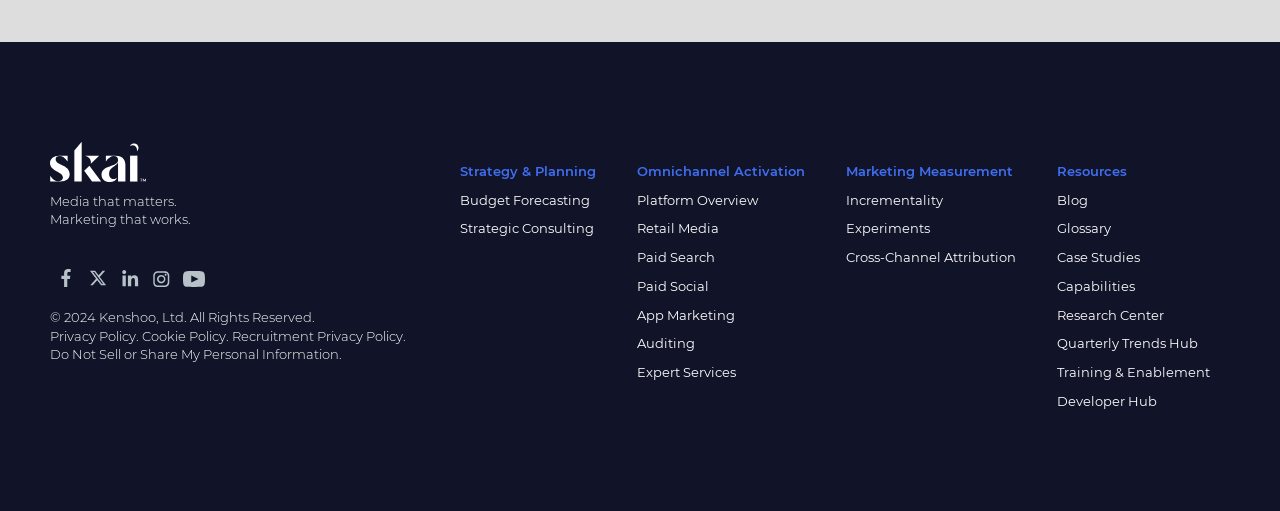Could you find the bounding box coordinates of the clickable area to complete this instruction: "Join our Facebook page"?

[0.039, 0.524, 0.064, 0.563]